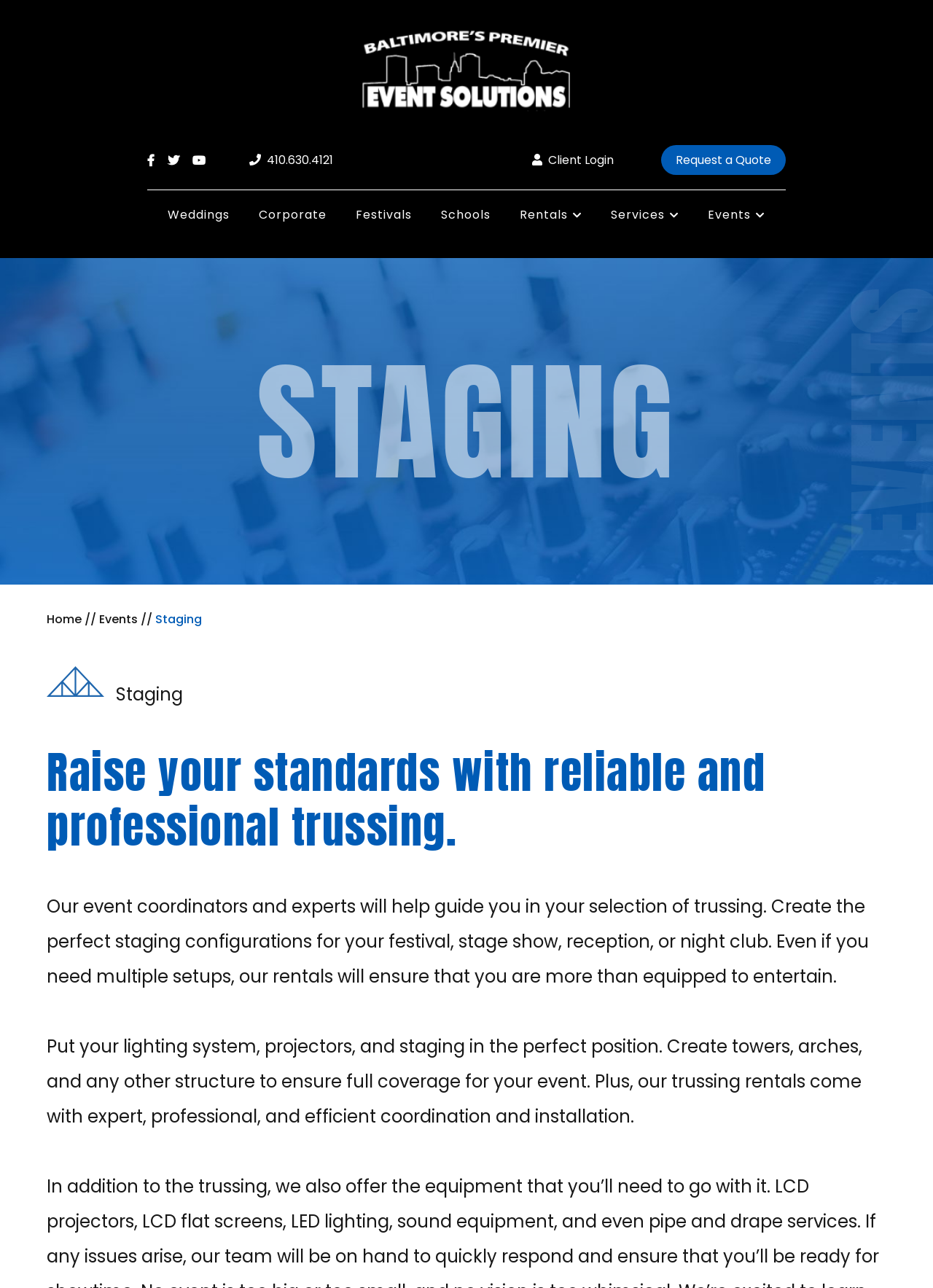Pinpoint the bounding box coordinates of the element that must be clicked to accomplish the following instruction: "Go to Home page". The coordinates should be in the format of four float numbers between 0 and 1, i.e., [left, top, right, bottom].

[0.05, 0.475, 0.088, 0.488]